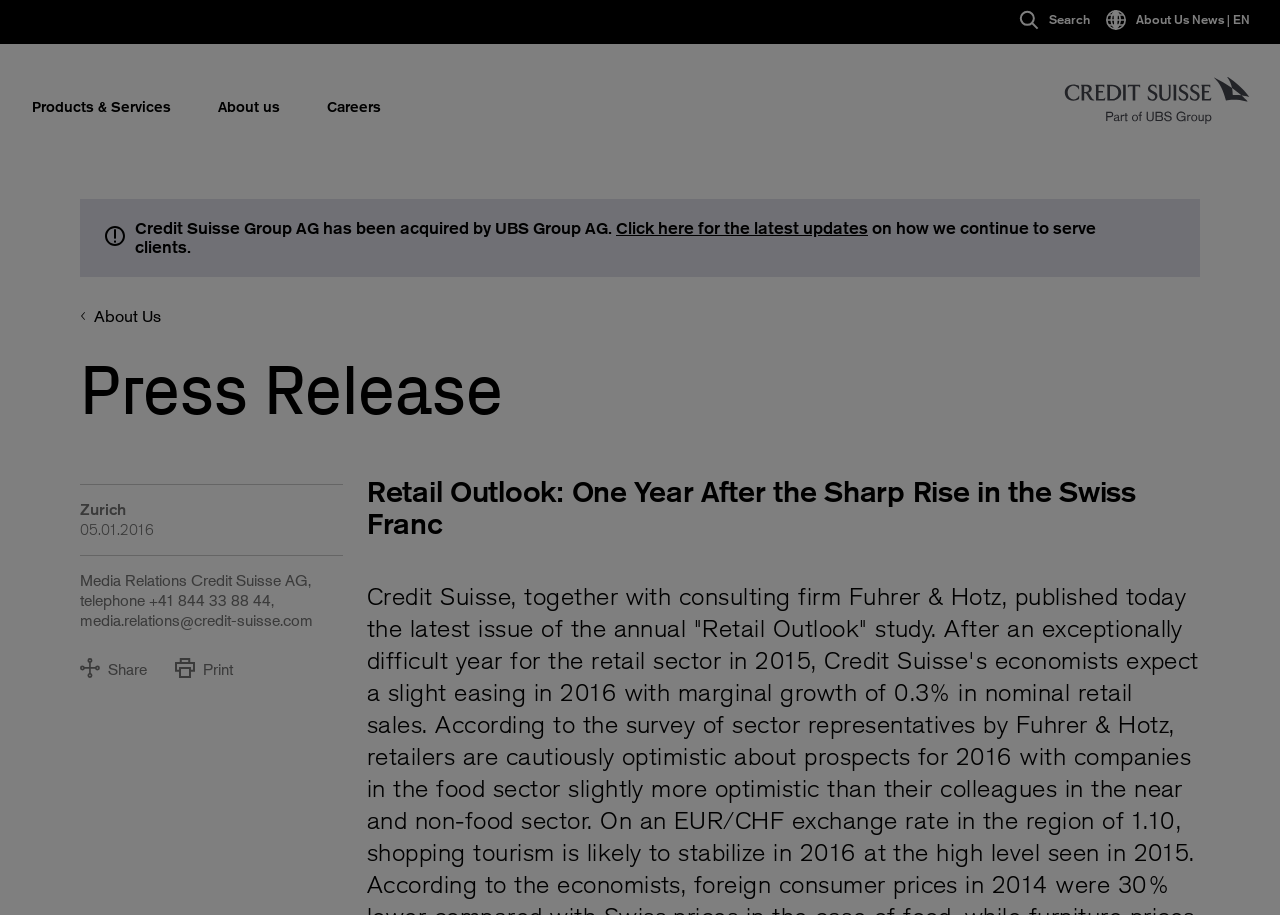Please provide a one-word or phrase answer to the question: 
What is the purpose of the 'Back to the home page' link?

To go back to the home page